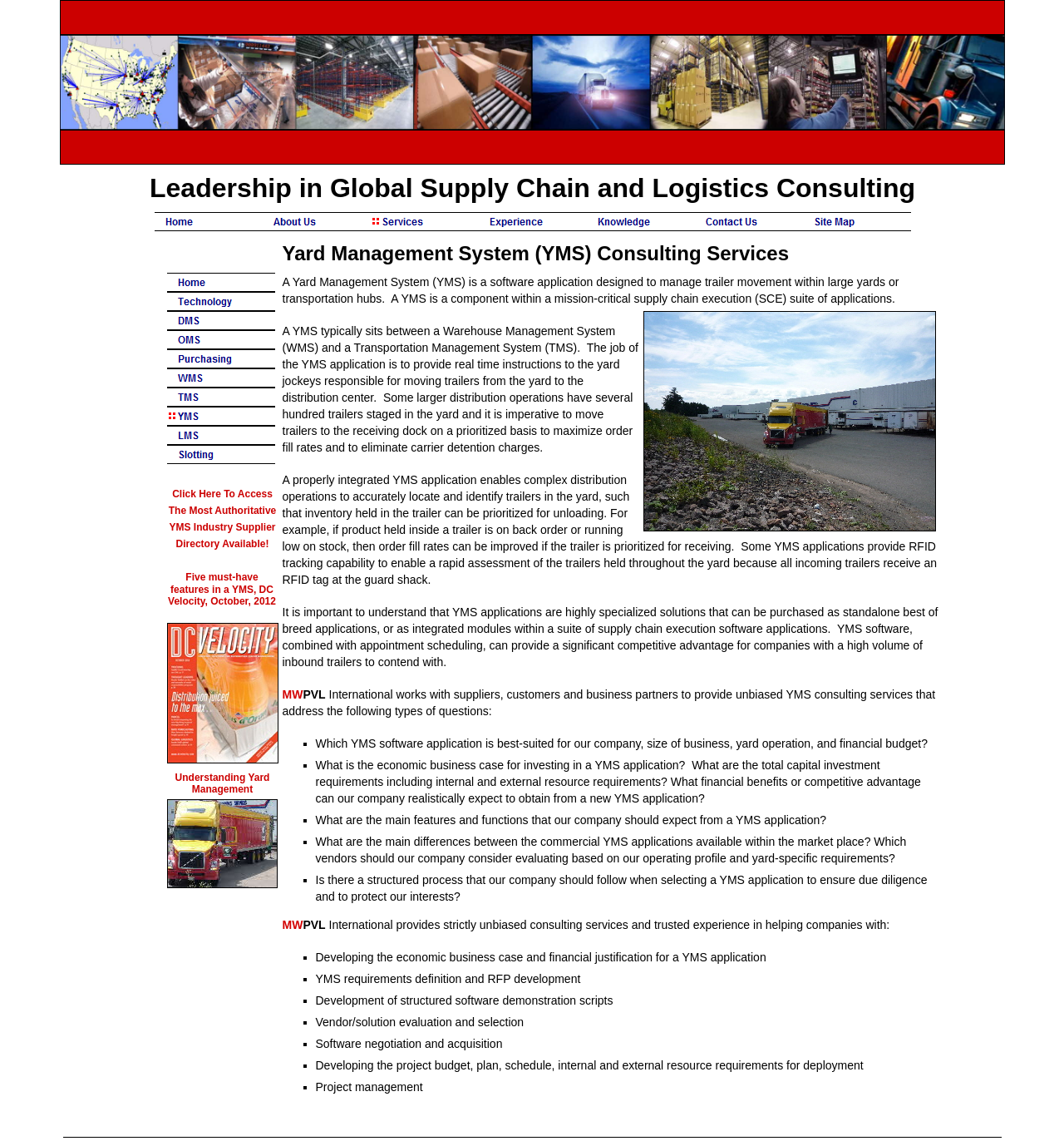What is the main topic of this webpage?
Using the information from the image, give a concise answer in one word or a short phrase.

Yard Management System